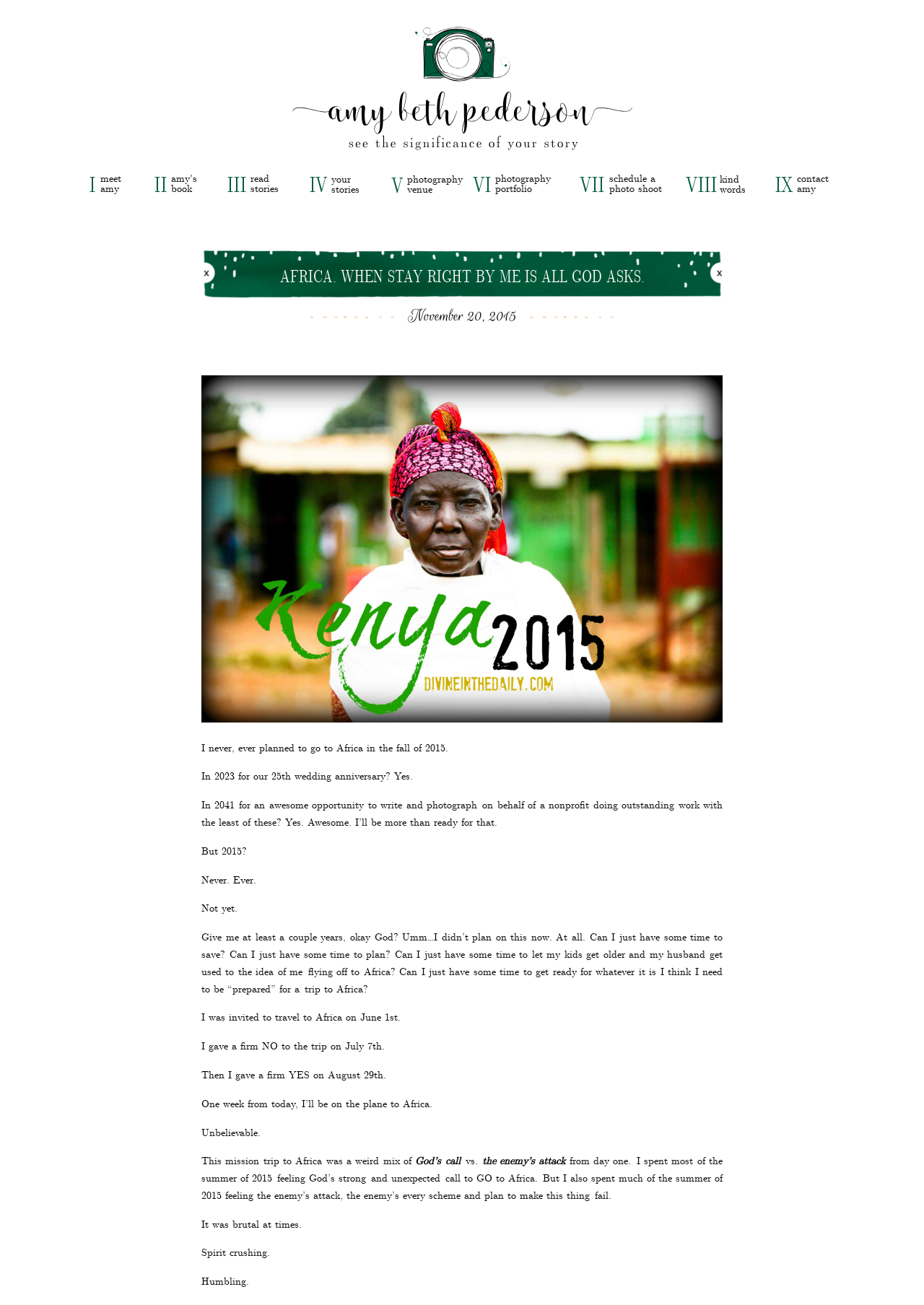Provide a one-word or one-phrase answer to the question:
What is the date of the blog post?

November 20, 2015